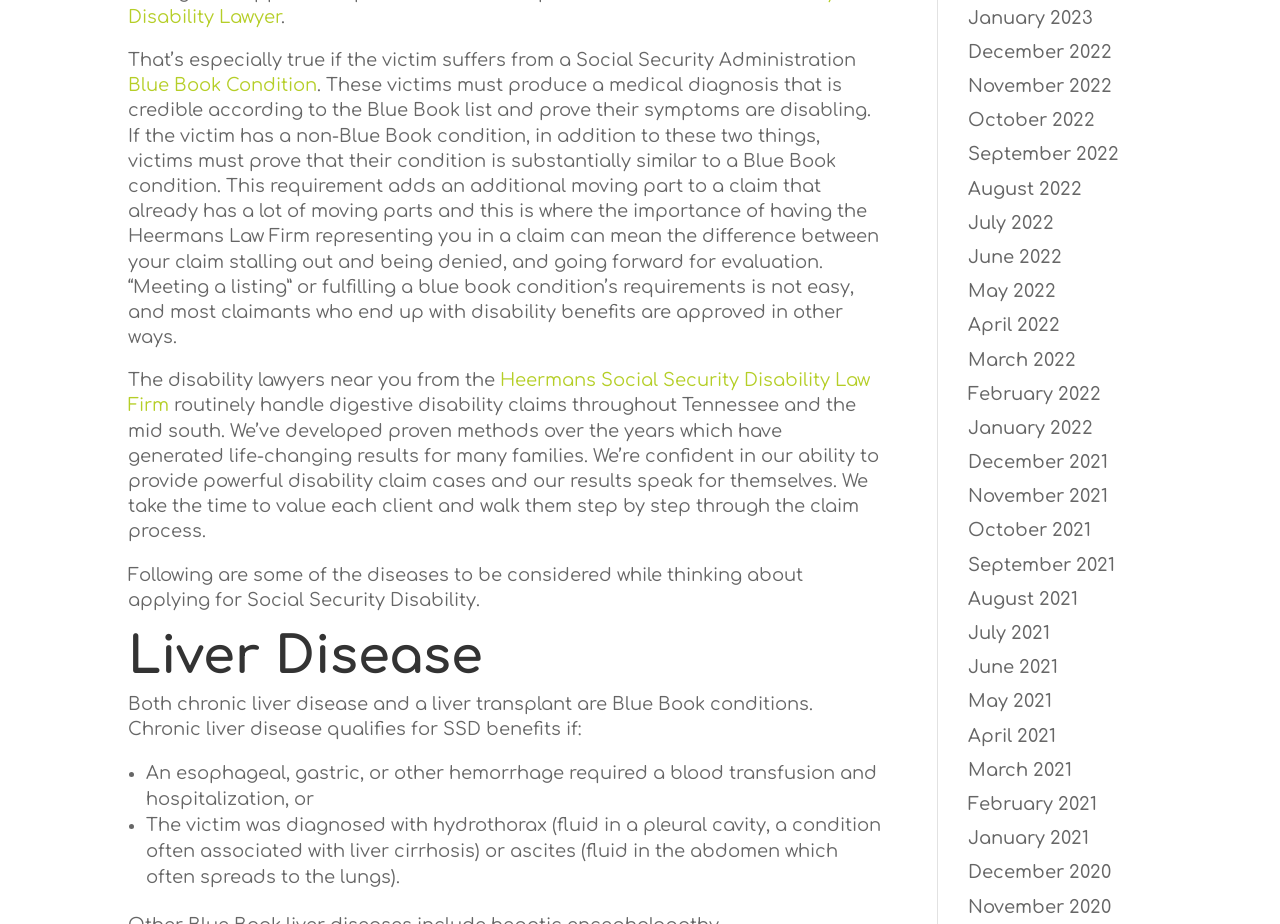Can you find the bounding box coordinates for the UI element given this description: "Blue Book Condition"? Provide the coordinates as four float numbers between 0 and 1: [left, top, right, bottom].

[0.1, 0.081, 0.248, 0.103]